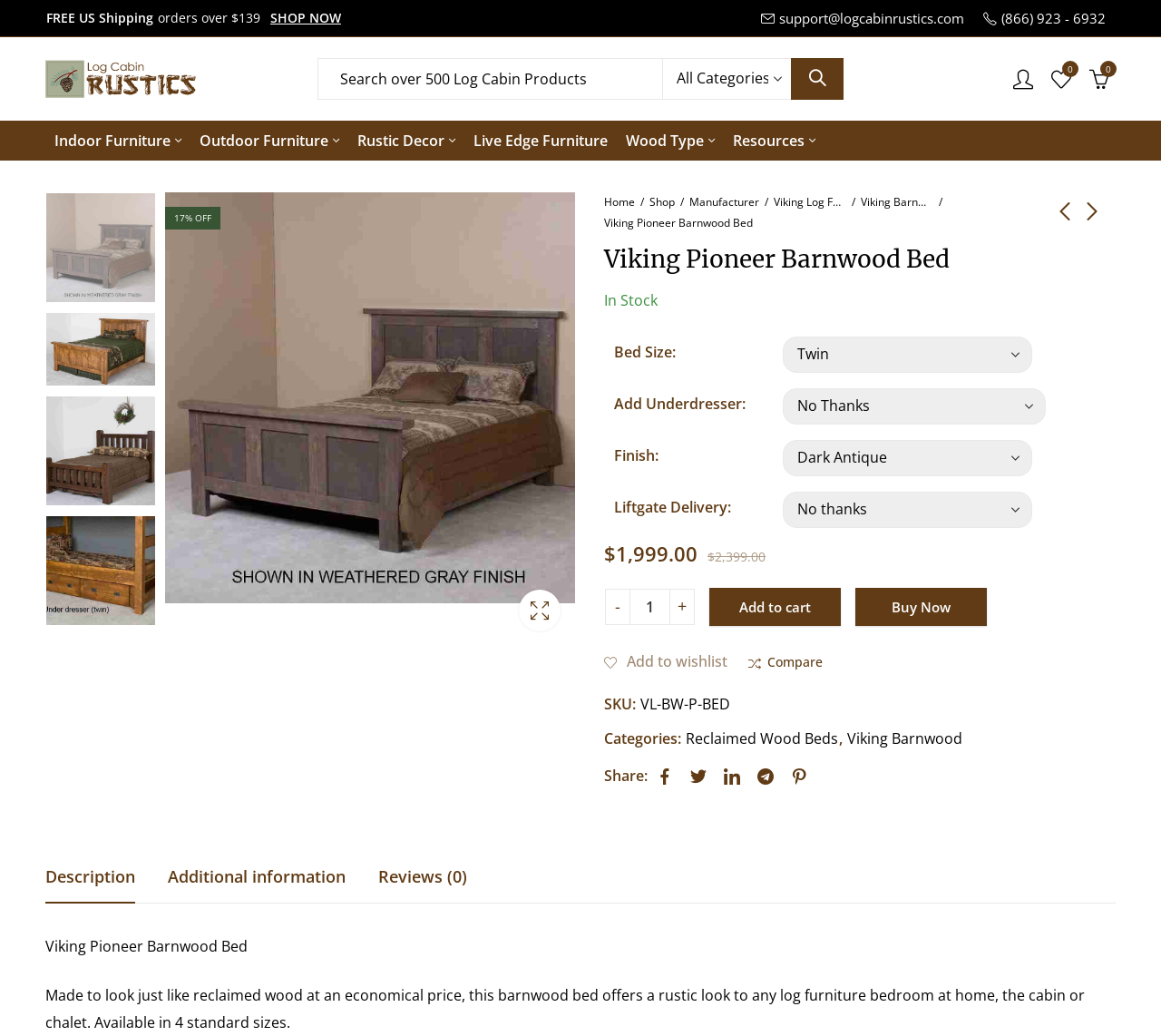Locate the bounding box coordinates of the element to click to perform the following action: 'Contact support via email'. The coordinates should be given as four float values between 0 and 1, in the form of [left, top, right, bottom].

[0.671, 0.0, 0.83, 0.035]